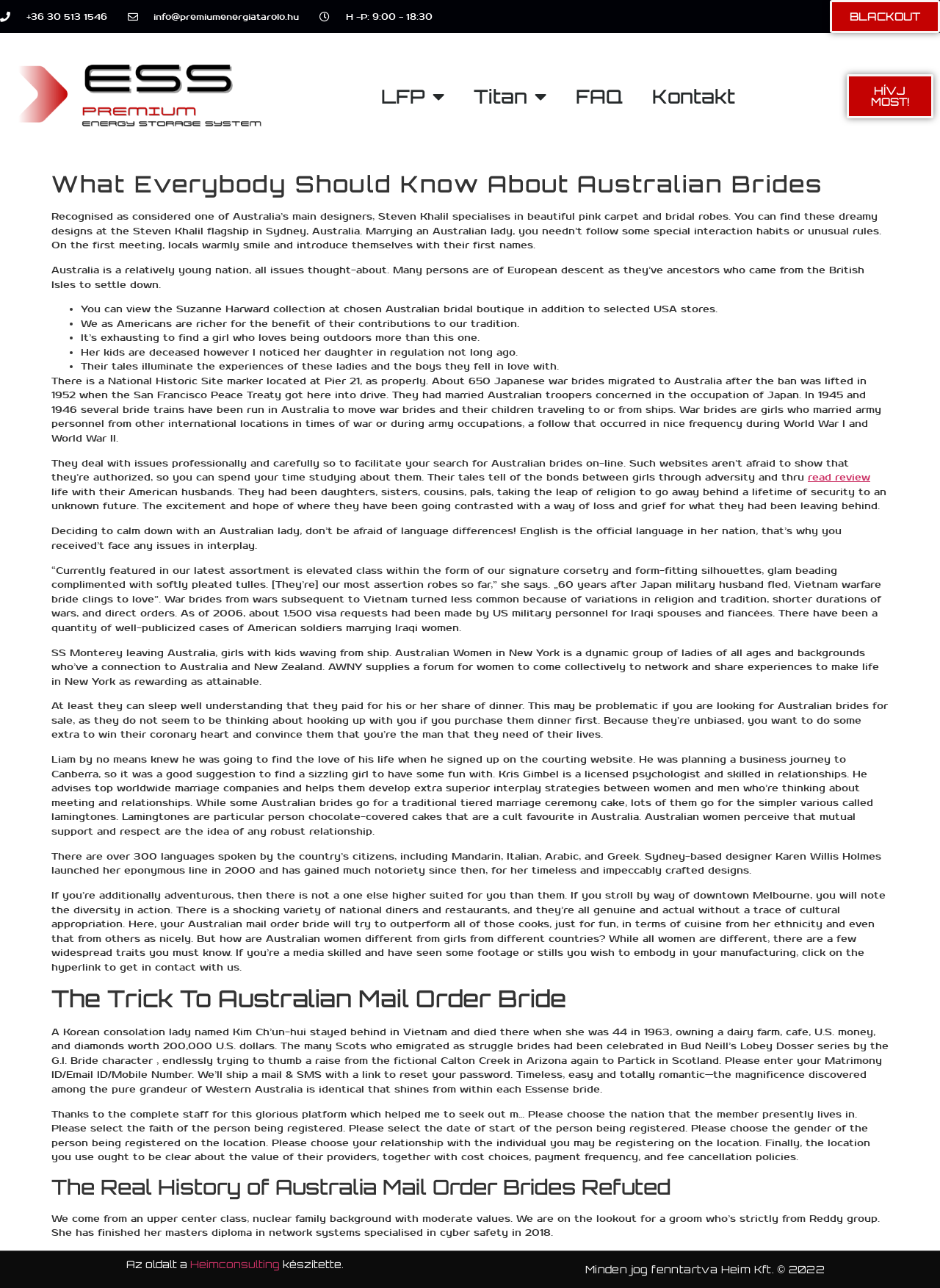What is the type of cakes preferred by Australian brides?
Refer to the image and offer an in-depth and detailed answer to the question.

According to the webpage, Australian brides prefer lamingtones, which are individual chocolate-covered cakes that are a cult favorite in Australia, instead of traditional tiered wedding cakes.